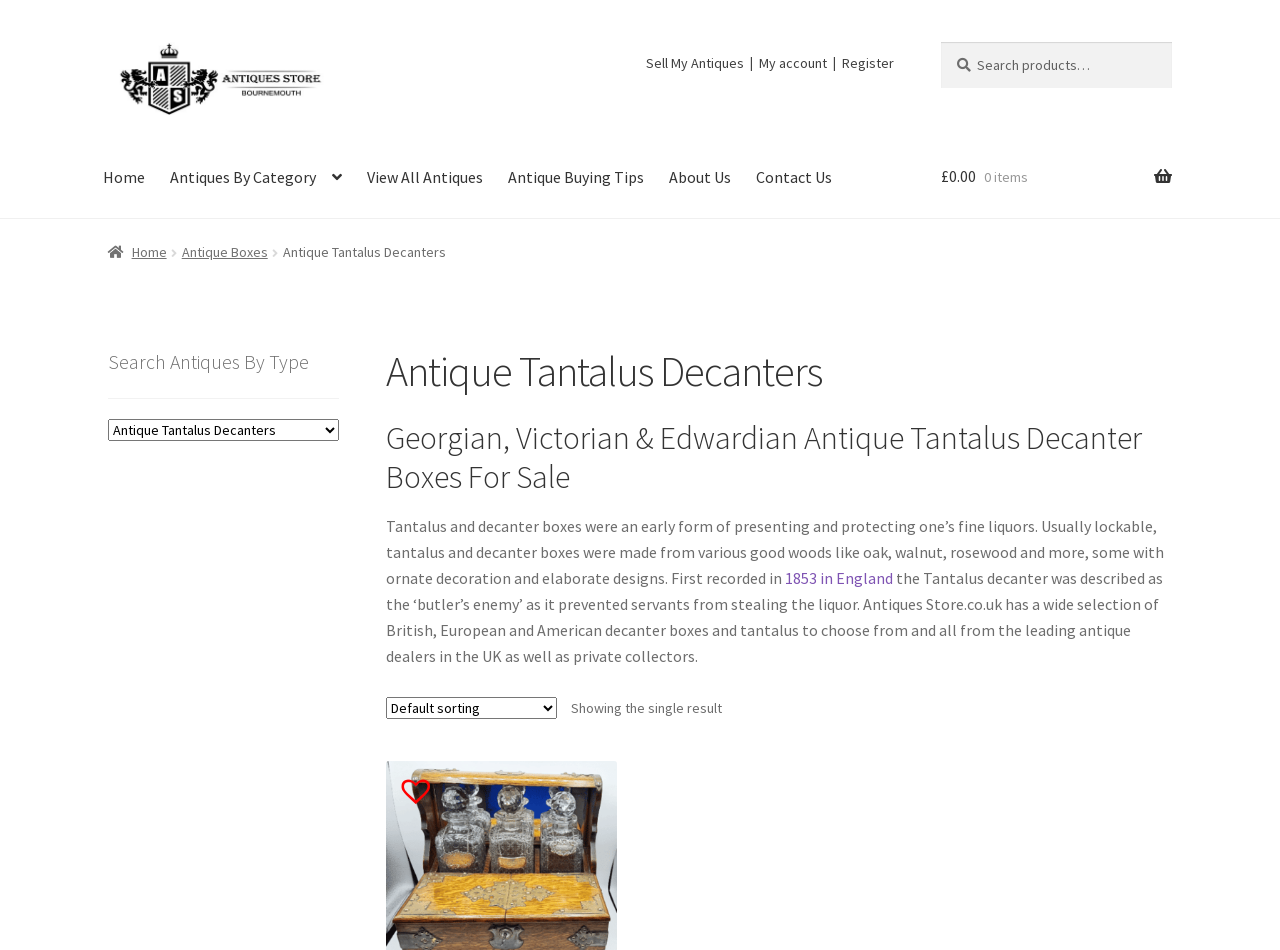Locate the bounding box coordinates of the element that should be clicked to execute the following instruction: "Search for antiques".

[0.735, 0.044, 0.916, 0.092]